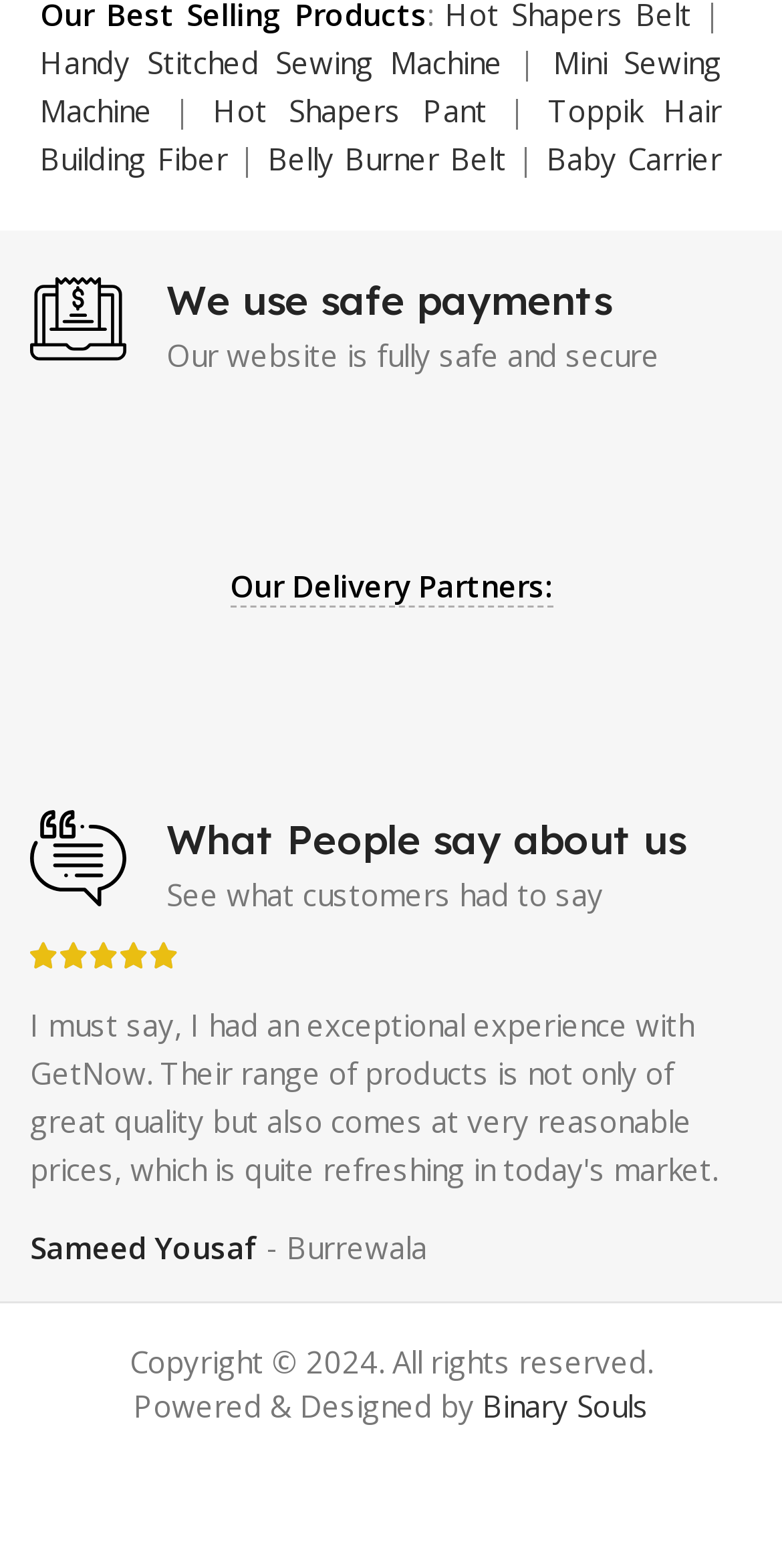What is the purpose of the website?
Utilize the image to construct a detailed and well-explained answer.

The website appears to be an e-commerce website, as it lists various products with links and has a section mentioning safe payments and delivery partners. This suggests that the website is intended for online shopping.